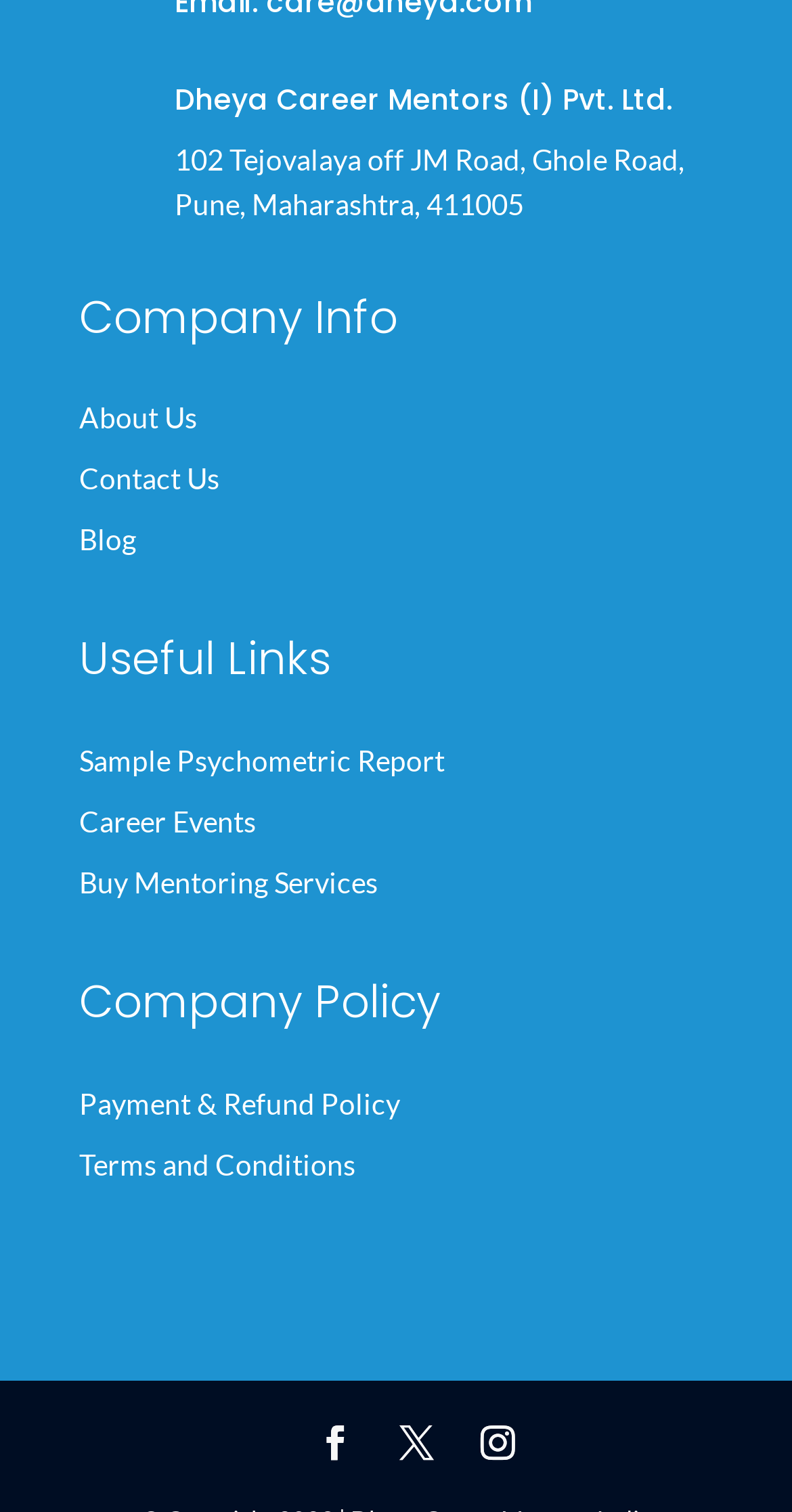Specify the bounding box coordinates for the region that must be clicked to perform the given instruction: "View company information".

[0.1, 0.268, 0.613, 0.297]